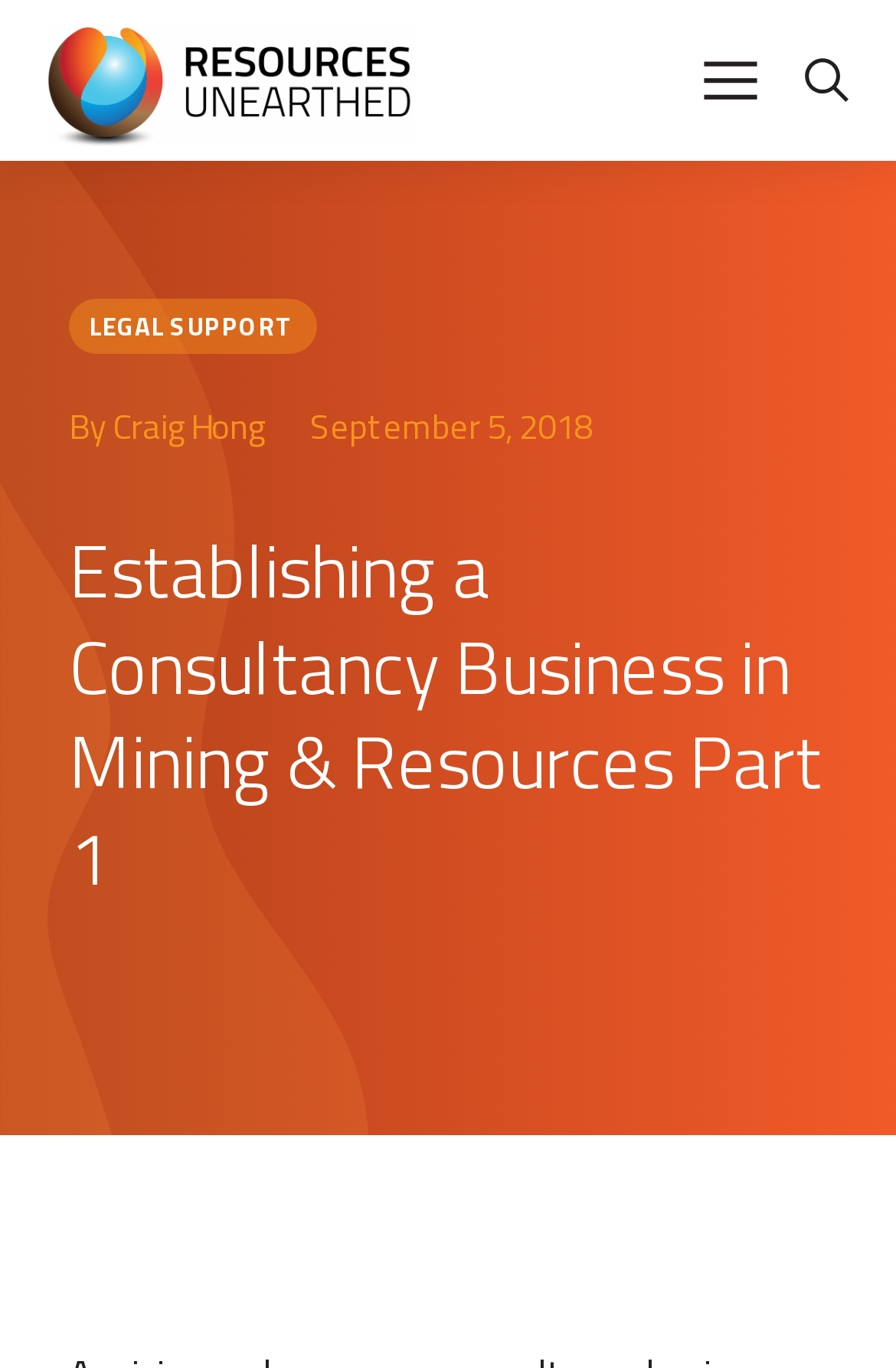What is the main topic of the article?
Please answer the question with a detailed and comprehensive explanation.

I inferred the main topic of the article by looking at the main title of the article, which says 'Establishing a Consultancy Business in Mining & Resources Part 1'. This title suggests that the article is about establishing a consultancy business in the mining and resources industry.